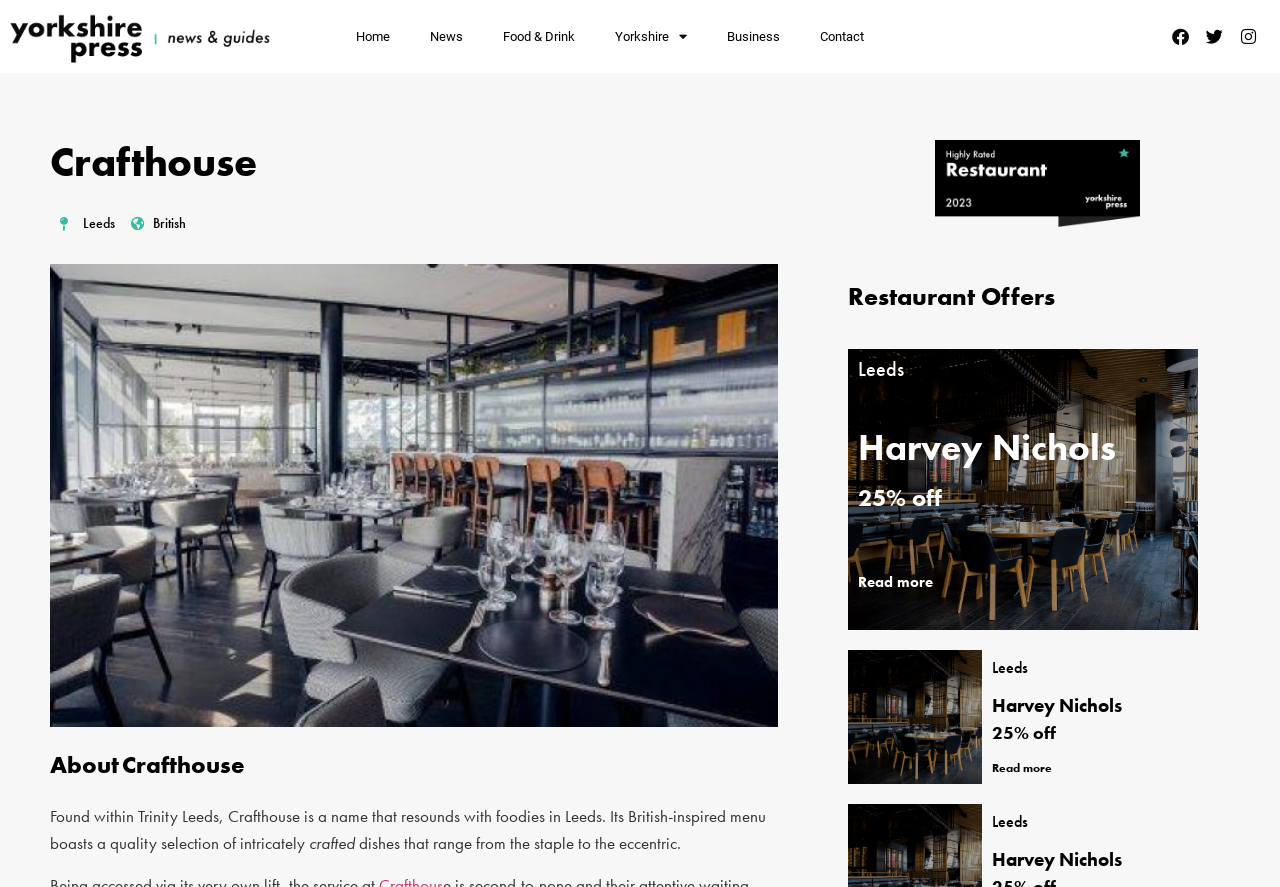Pinpoint the bounding box coordinates of the clickable element to carry out the following instruction: "Read about Crafthouse."

[0.039, 0.908, 0.598, 0.963]